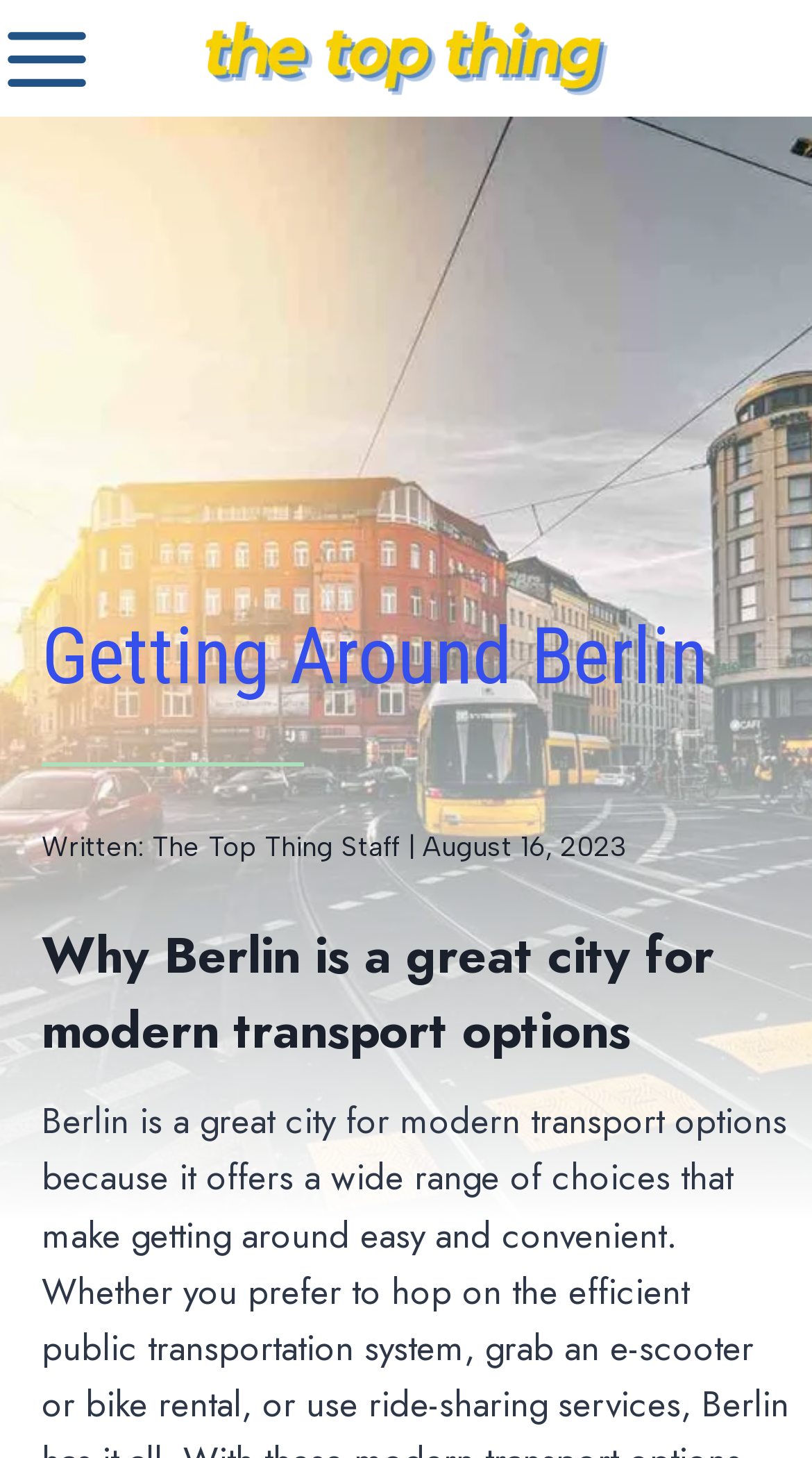What is the orientation of the separator?
Please provide a single word or phrase as the answer based on the screenshot.

horizontal